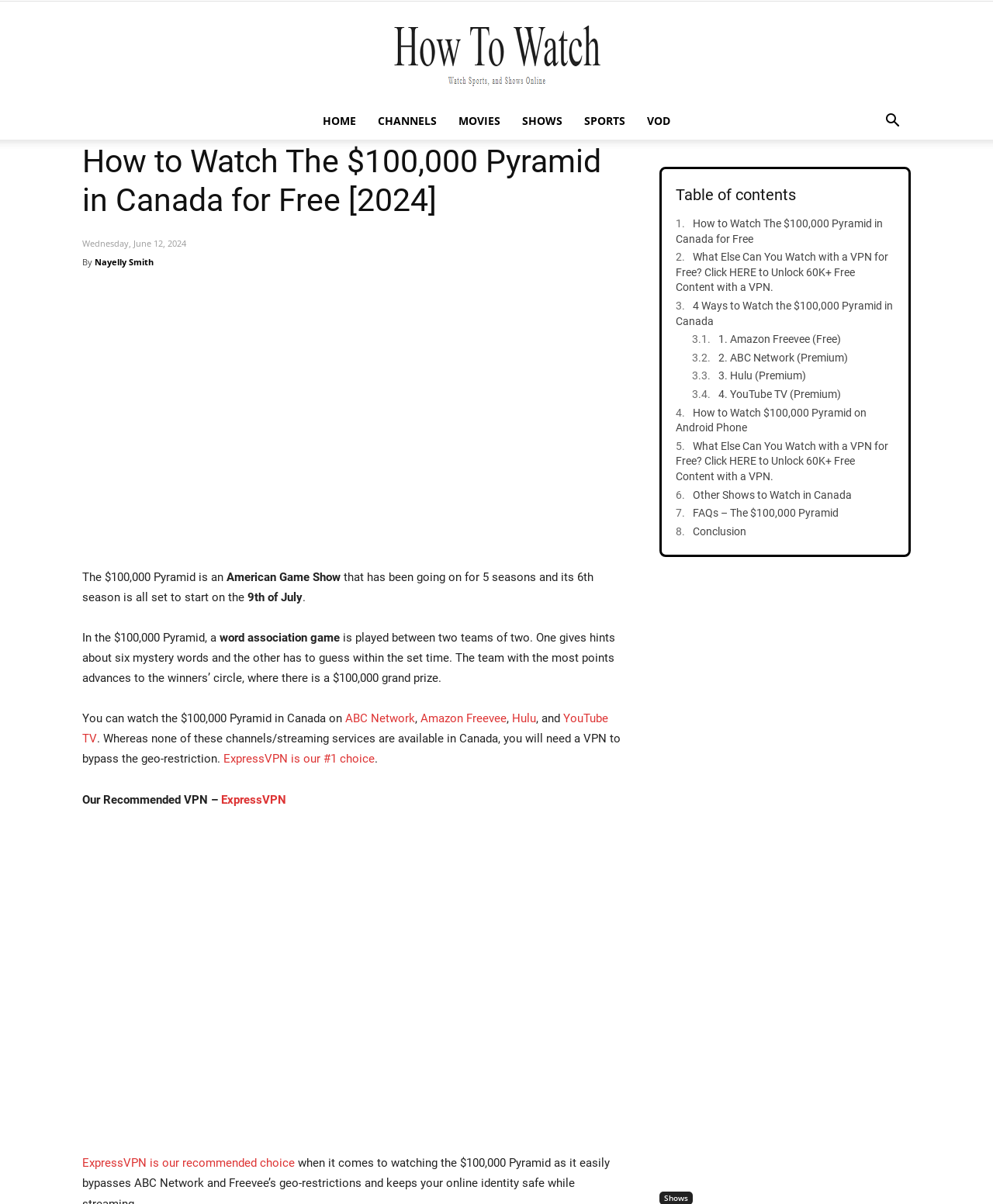Generate a comprehensive description of the contents of the webpage.

This webpage is about watching the $100,000 Pyramid in Canada for free. At the top, there is a navigation menu with links to "HOME", "CHANNELS", "MOVIES", "SHOWS", "SPORTS", and "VOD". Next to the navigation menu, there is a search button. 

Below the navigation menu, there is a heading that reads "How to Watch The $100,000 Pyramid in Canada for Free [2024]". Underneath the heading, there is a date "Wednesday, June 12, 2024" and an author's name "Nayelly Smith". 

To the right of the author's name, there is an image related to watching the $100,000 Pyramid in Canada. Below the image, there is a brief introduction to the $100,000 Pyramid, an American game show that has been going on for 5 seasons. 

The webpage then explains how to watch the $100,000 Pyramid in Canada, mentioning that it can be watched on ABC Network, Amazon Freevee, Hulu, and YouTube TV, but a VPN is required to bypass geo-restriction. 

There is a recommended VPN, ExpressVPN, with an image of its interface. The webpage also provides a table of contents with links to different sections, including "How to Watch The $100,000 Pyramid in Canada for Free", "What Else Can You Watch with a VPN for Free?", "4 Ways to Watch the $100,000 Pyramid in Canada", and more. 

On the right side of the webpage, there is a sidebar with a link to ExpressVPN and an image. At the bottom of the webpage, there are more links to other sections, including "FAQs – The $100,000 Pyramid" and "Conclusion".